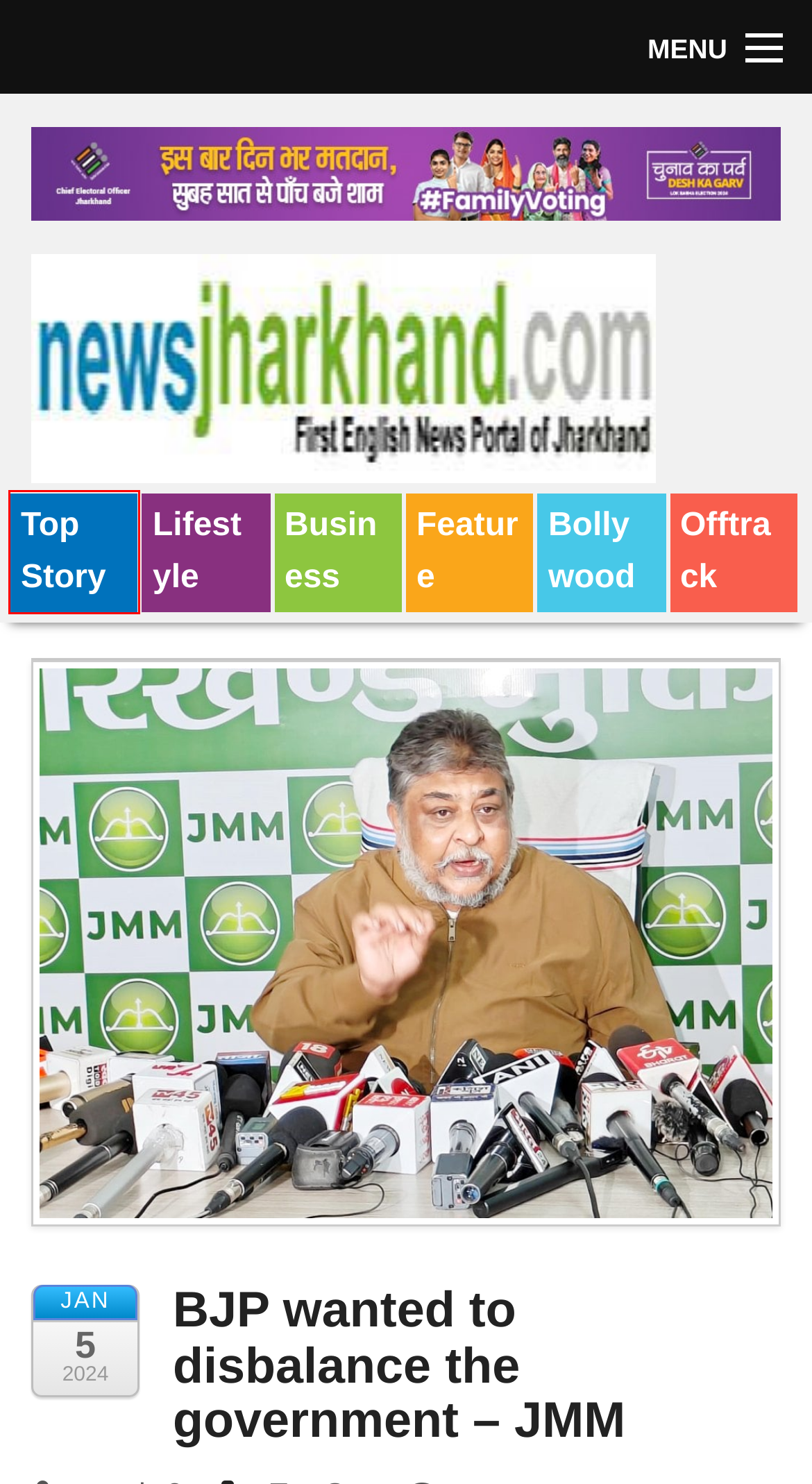Look at the screenshot of a webpage, where a red bounding box highlights an element. Select the best description that matches the new webpage after clicking the highlighted element. Here are the candidates:
A. Bollywood Archives - News Jharkhand
B. FOWA distributed woollen clothes, blankets etc among the needy people - News Jharkhand
C. News Jharkhand - First English News Portal of Jharkhand
D. Top Story Archives - News Jharkhand
E. Feature Archives - News Jharkhand
F. Business Archives - News Jharkhand
G. Lifestyle Archives - News Jharkhand
H. Offtrack Archives - News Jharkhand

D